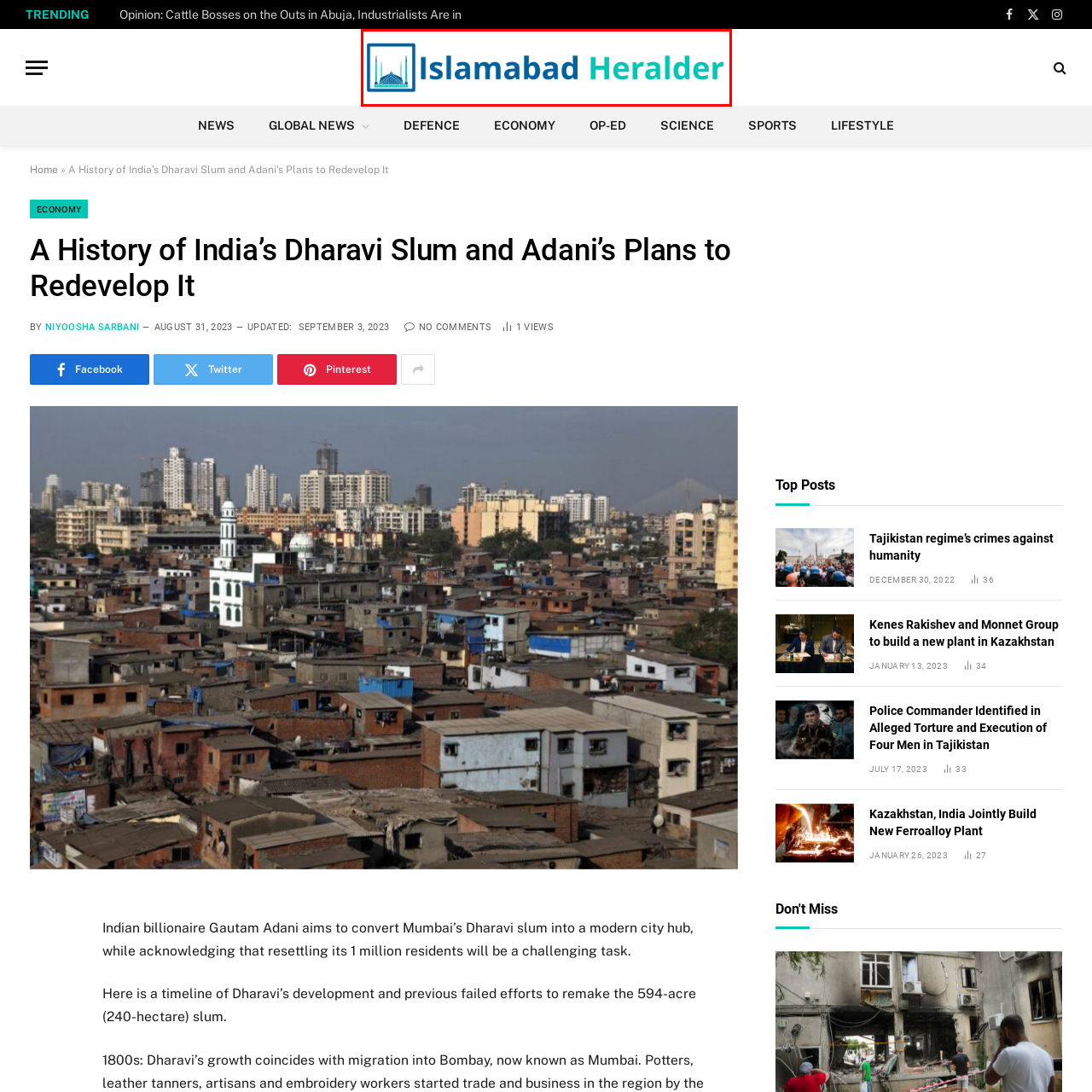Look closely at the image within the red-bordered box and thoroughly answer the question below, using details from the image: What is the purpose of the Islamabad Heralder?

The logo is symbolic of the outlet's focus on delivering informative content related to the capital of Pakistan, which implies that the purpose of the Islamabad Heralder is to provide news and updates about Islamabad.